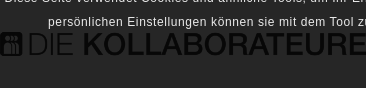Please give a short response to the question using one word or a phrase:
What does the website prioritize?

User experience and data privacy